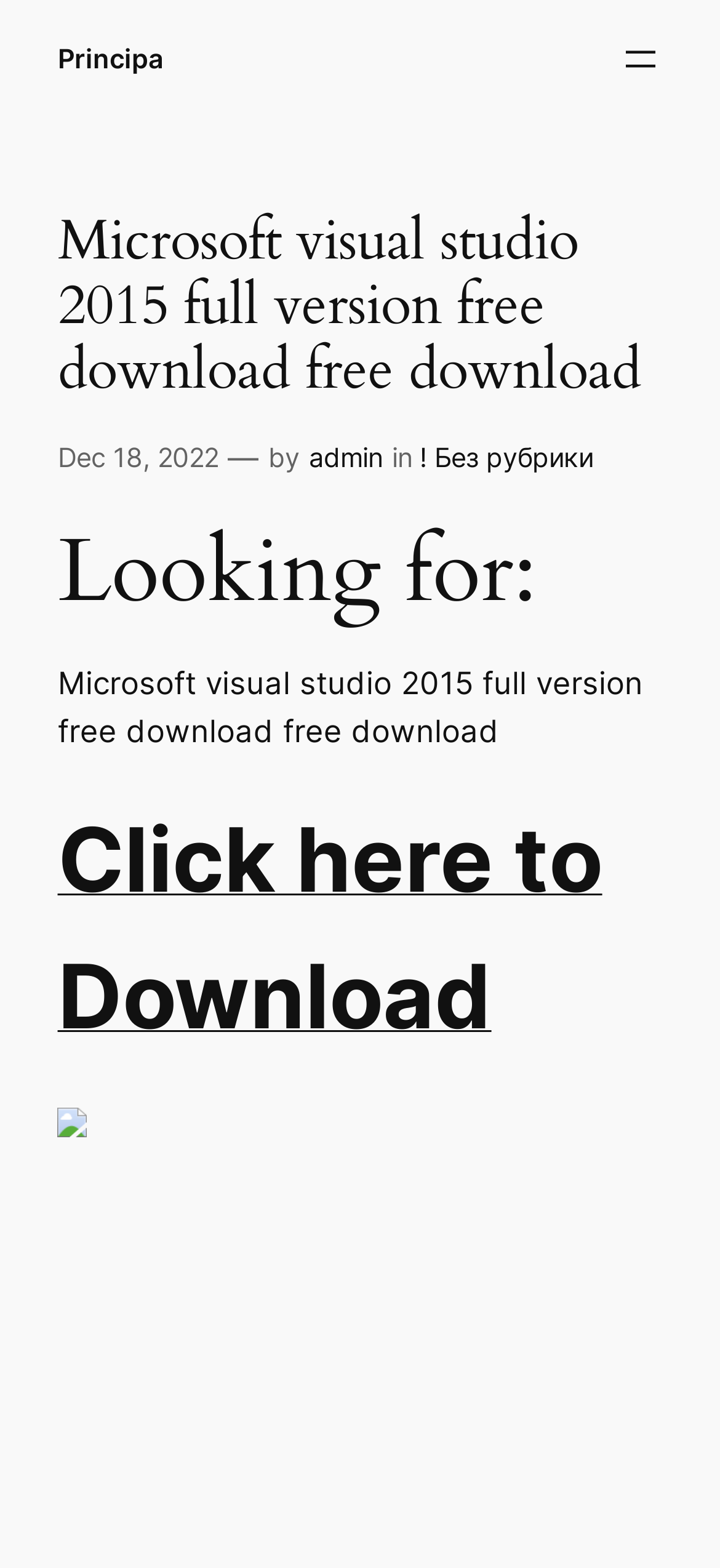What is the category of the latest article?
Refer to the image and respond with a one-word or short-phrase answer.

Без рубрики